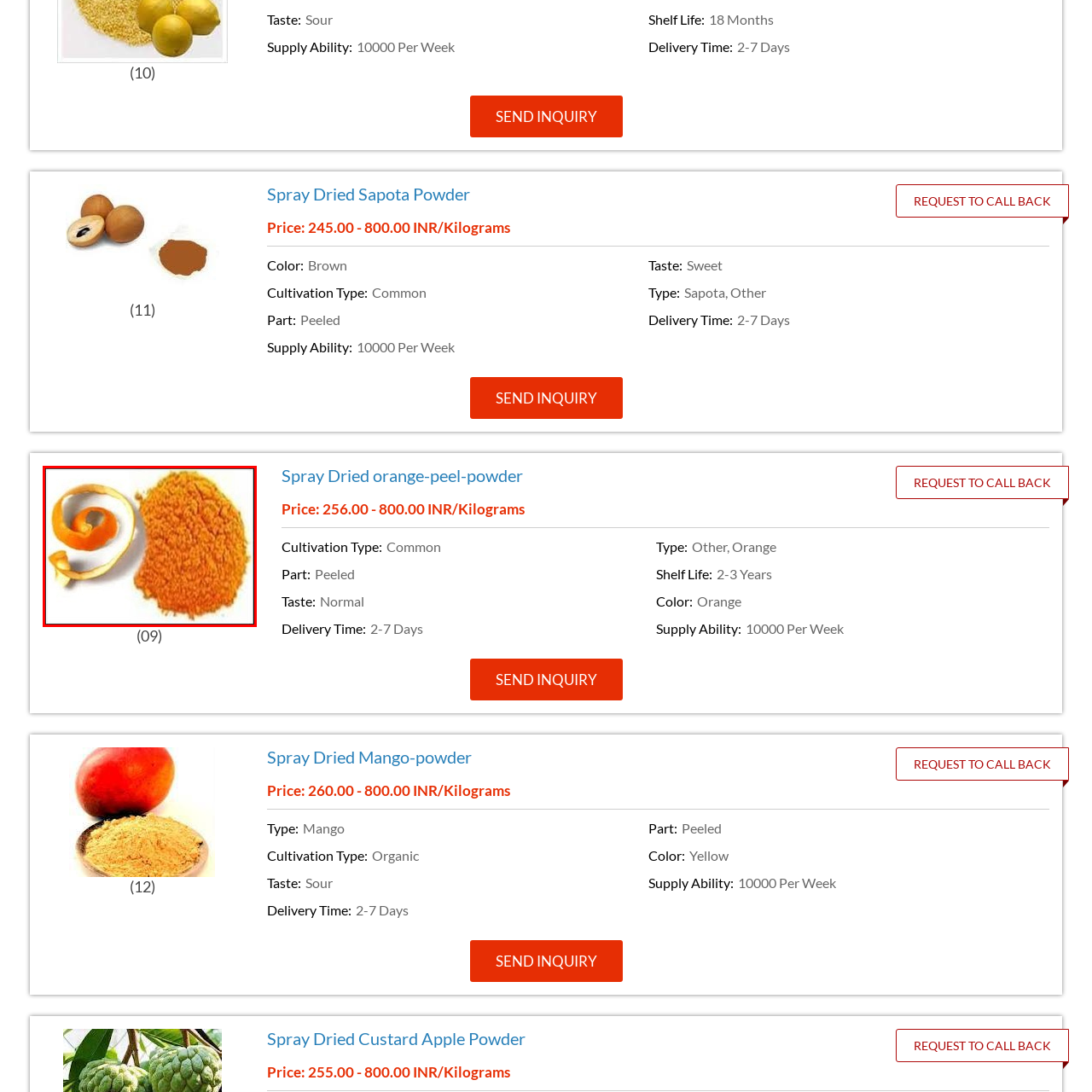What is the price range of the powder per kilogram?
Pay attention to the section of the image highlighted by the red bounding box and provide a comprehensive answer to the question.

The caption states that the product's price range is between 256.00 - 800.00 INR per kilogram, reflecting its market value and quality.